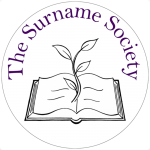Please respond to the question using a single word or phrase:
What color is the font used for the society's name?

Purple